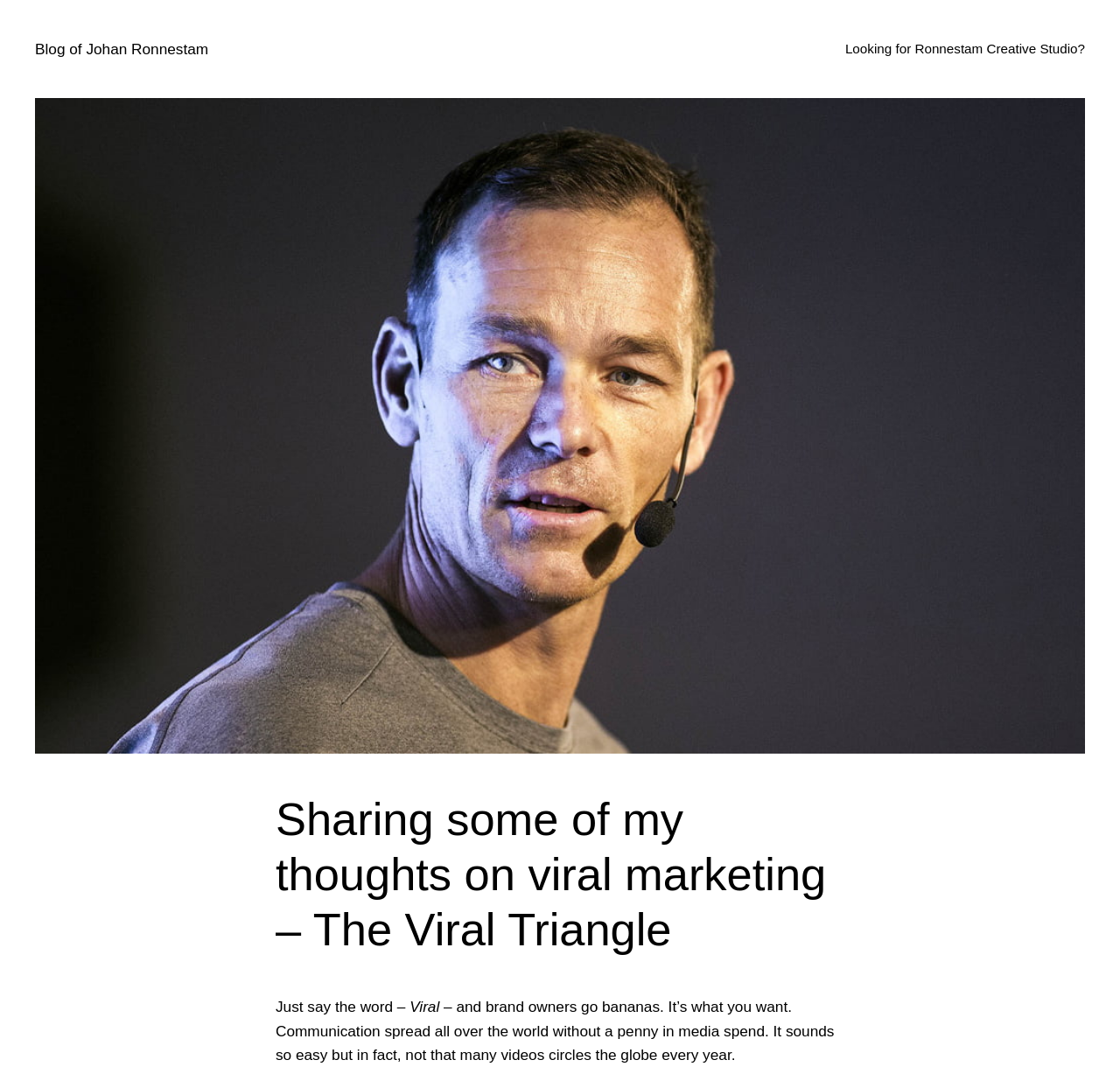Generate a detailed explanation of the webpage's features and information.

The webpage is a blog post titled "Sharing some of my thoughts on viral marketing – The Viral Triangle" by Johan Ronnestam. At the top left, there is a link to "Blog of Johan Ronnestam". On the top right, there is a menu with a single item, "Looking for Ronnestam Creative Studio?".

Below the menu, there is a large figure that spans almost the entire width of the page. Underneath the figure, there is a heading that repeats the title of the blog post. 

To the right of the heading, there are three blocks of text. The first block is a single letter "J". The second block is a short phrase "ust say the word –". The third block is a longer paragraph that discusses the concept of viral marketing, mentioning how brand owners want their communication to spread globally without spending money on media.